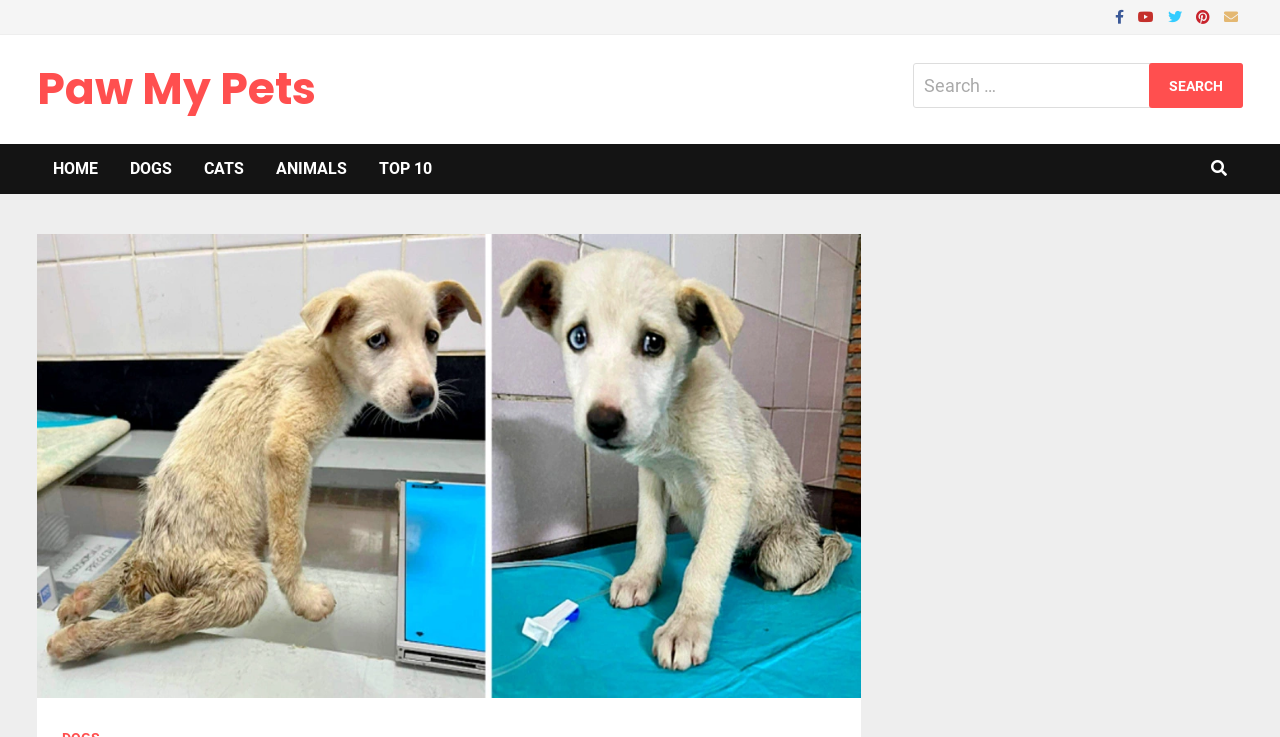Please specify the bounding box coordinates of the region to click in order to perform the following instruction: "Click on Paw My Pets".

[0.029, 0.079, 0.247, 0.161]